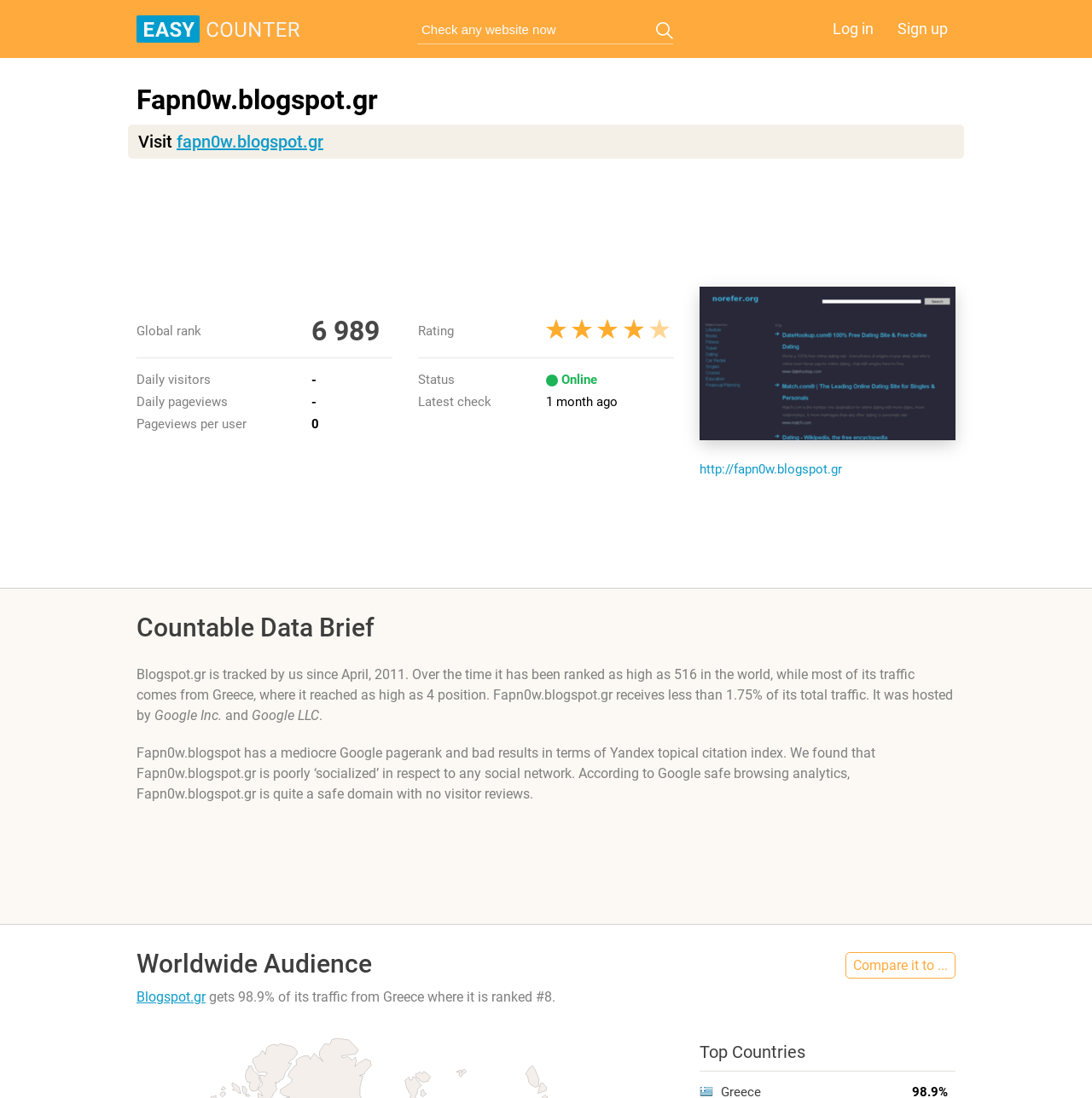Determine the bounding box coordinates of the section I need to click to execute the following instruction: "Sign up". Provide the coordinates as four float numbers between 0 and 1, i.e., [left, top, right, bottom].

[0.815, 0.015, 0.875, 0.037]